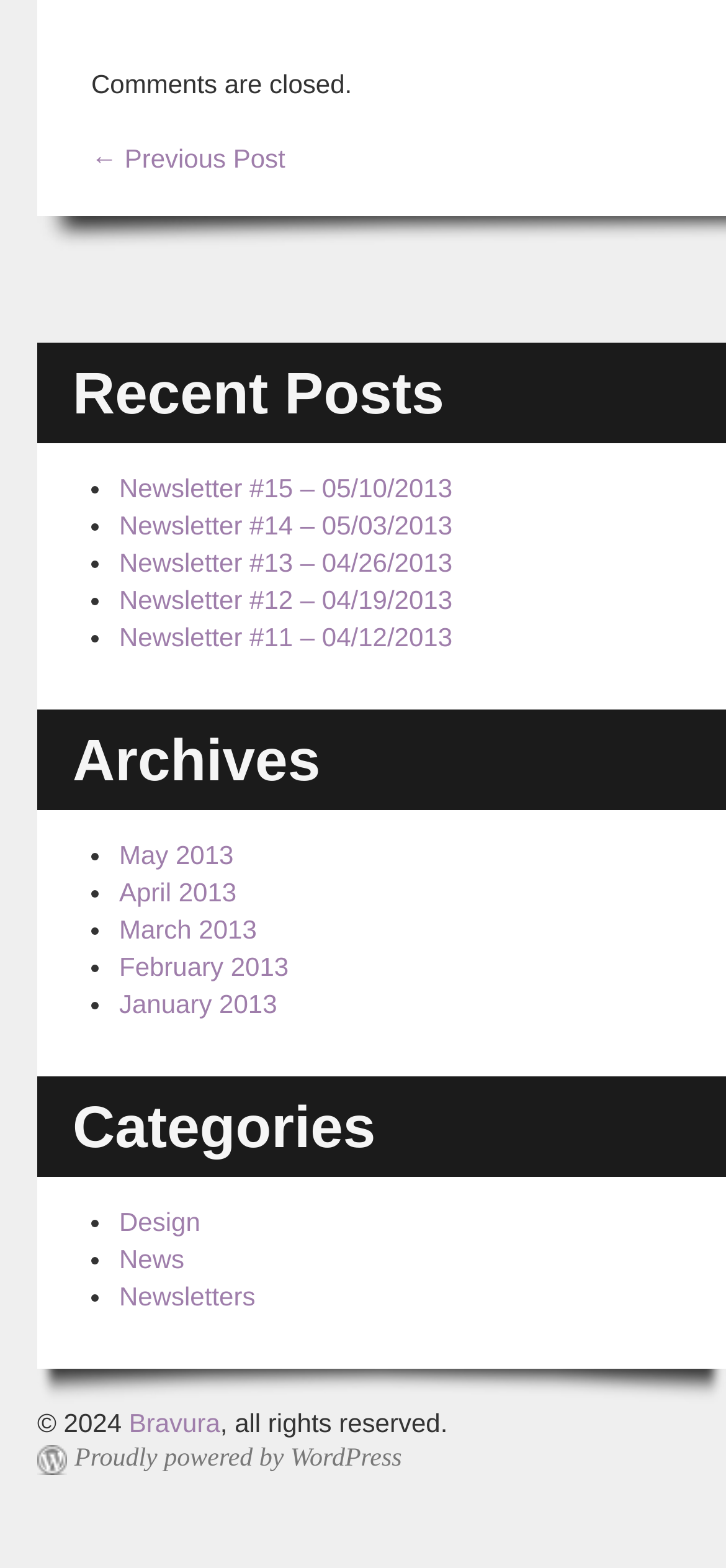Please locate the clickable area by providing the bounding box coordinates to follow this instruction: "go to previous post".

[0.126, 0.089, 0.393, 0.113]